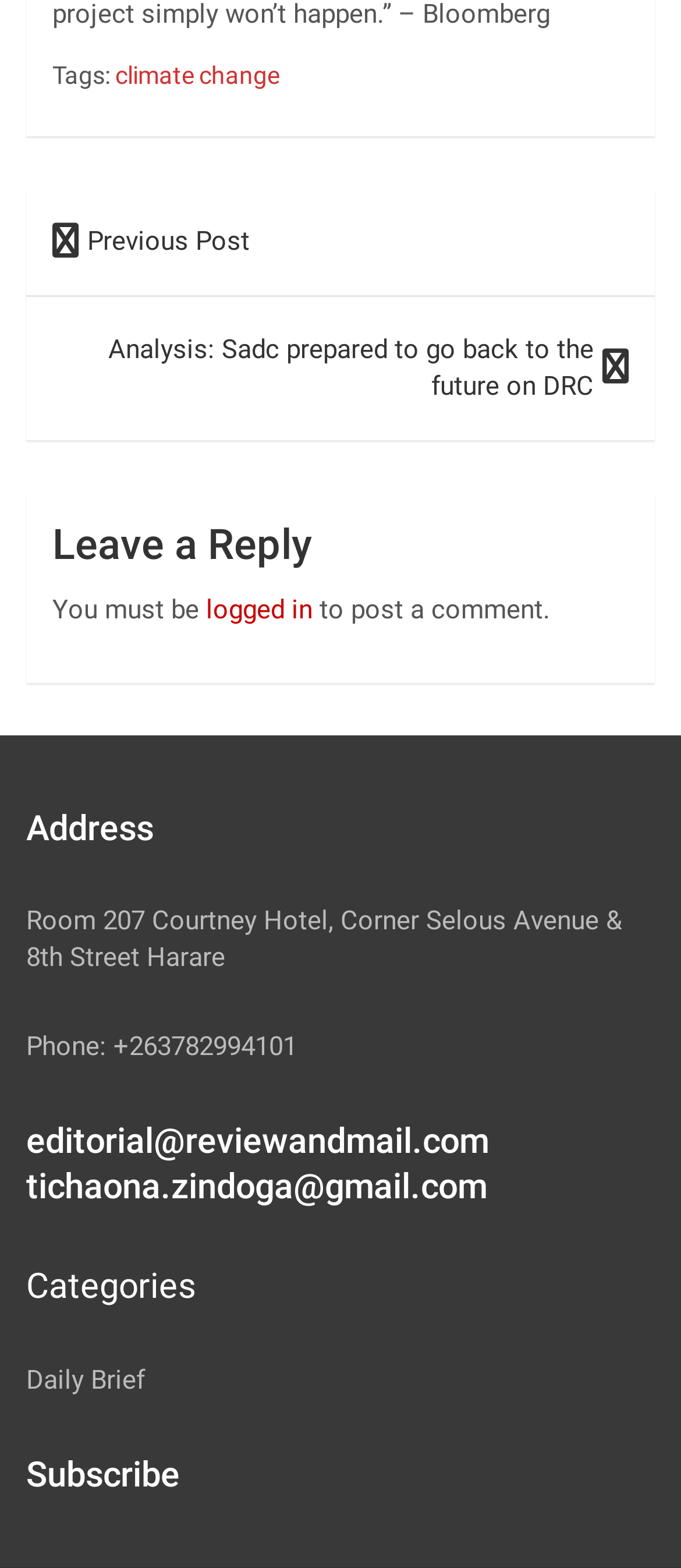What is the phone number of the office?
Could you give a comprehensive explanation in response to this question?

I found the phone number by looking at the 'Address' section, where it lists the contact information of the office. The phone number is listed as '+263782994101'.